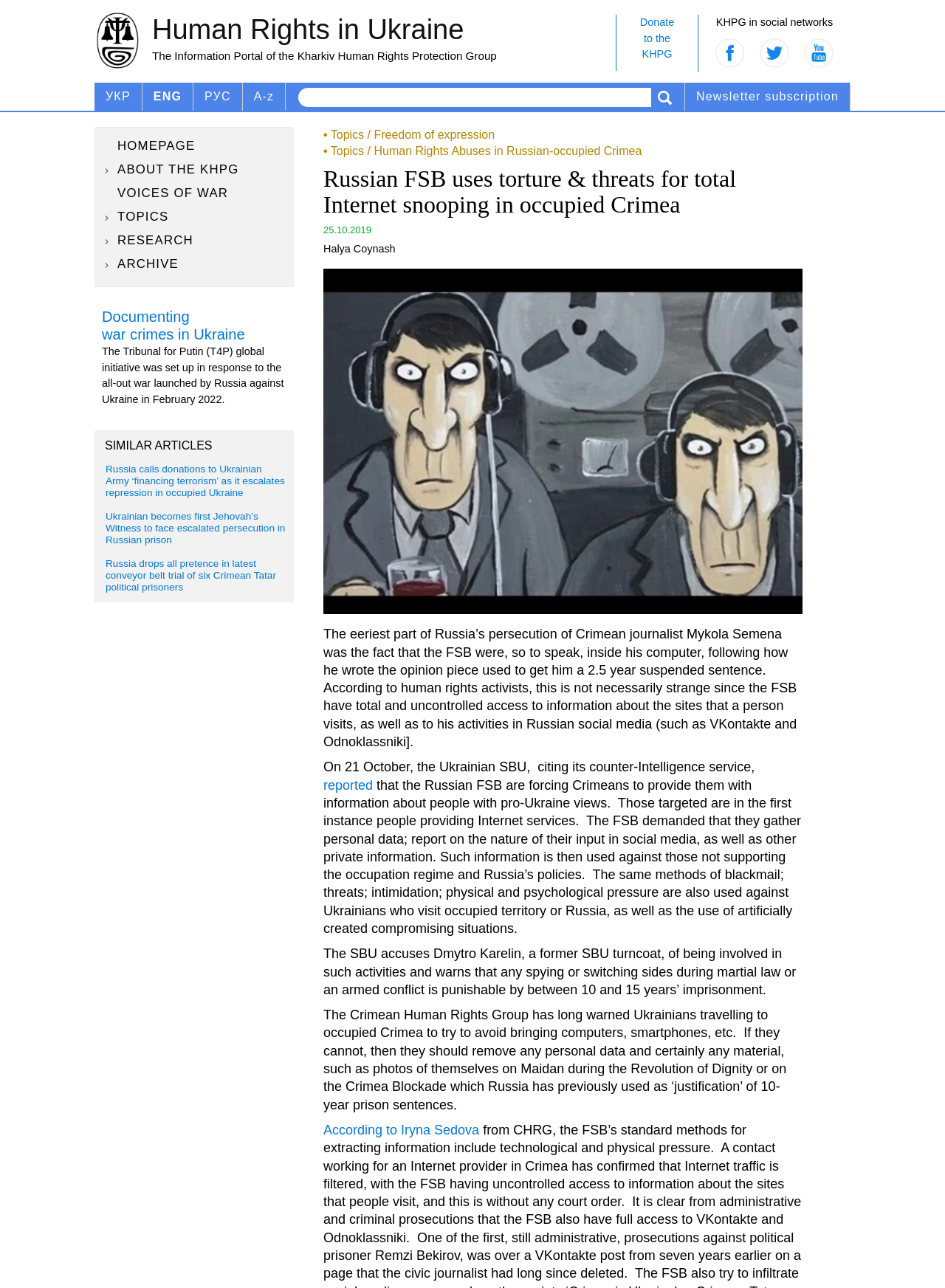Please find the main title text of this webpage.

Russian FSB uses torture & threats for total Internet snooping in occupied Crimea